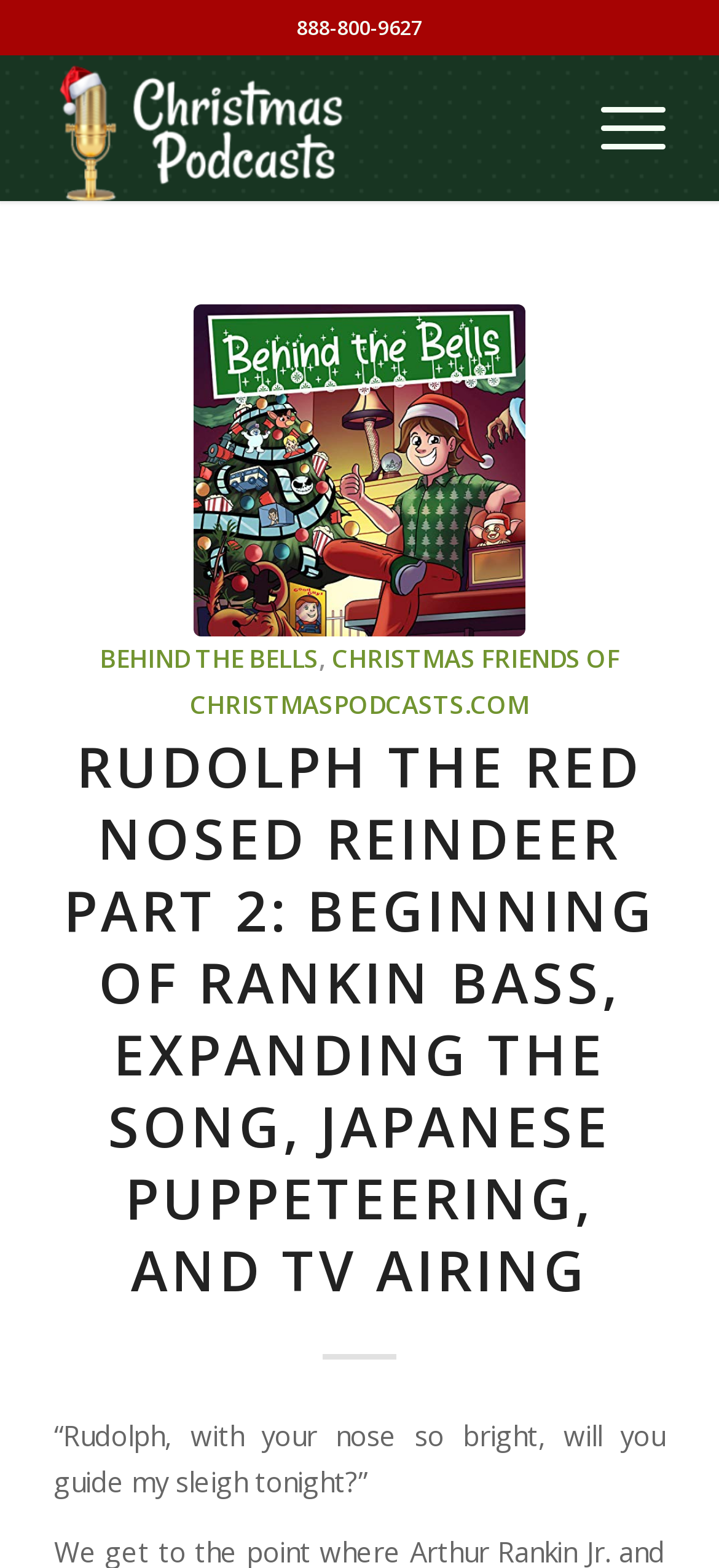Could you indicate the bounding box coordinates of the region to click in order to complete this instruction: "call 888-800-9627".

[0.413, 0.008, 0.587, 0.026]